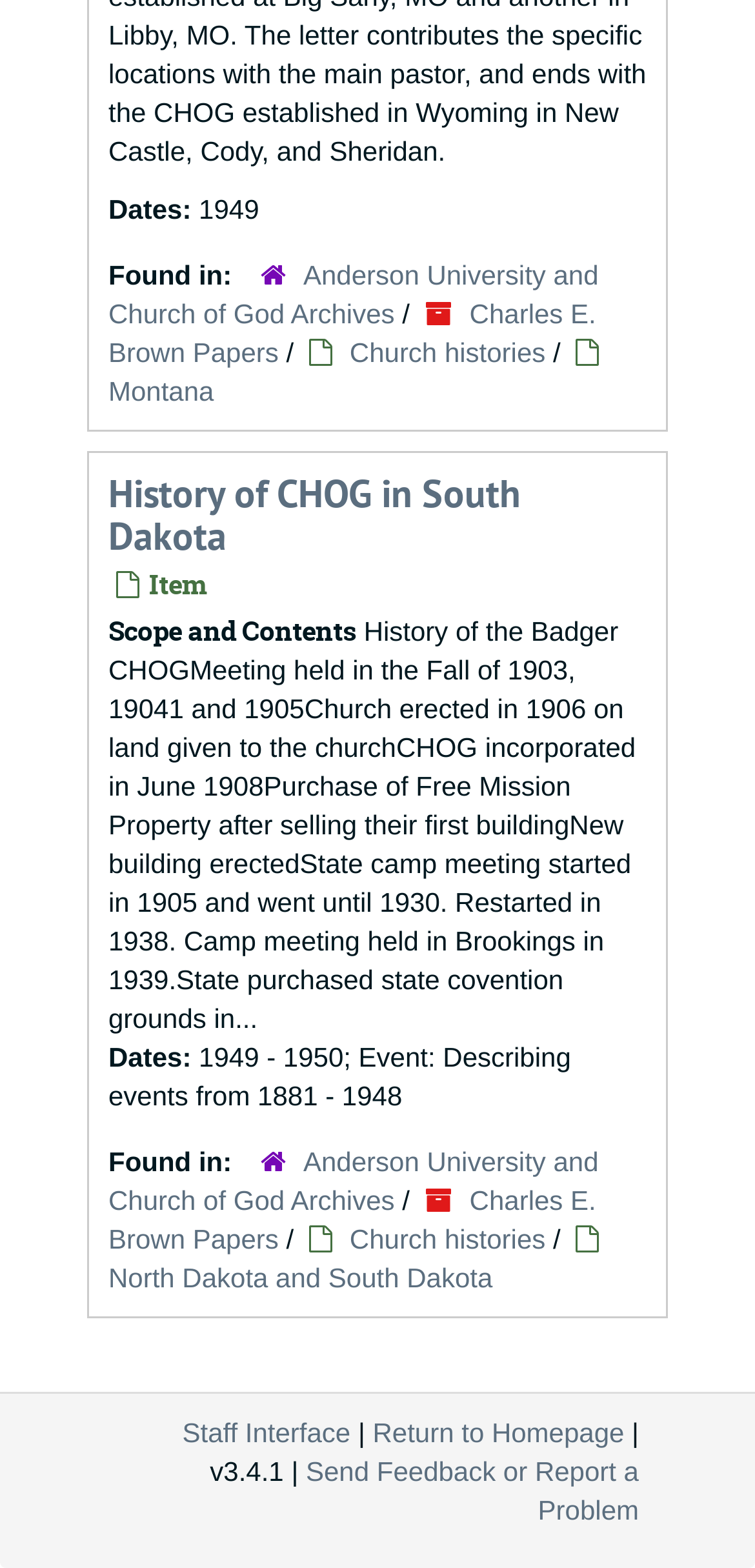What is the title of the history?
Give a comprehensive and detailed explanation for the question.

The title of the history can be found in the heading element with the text 'History of CHOG in South Dakota'. This element is located at the top of the webpage, indicating that it is the main title of the history.